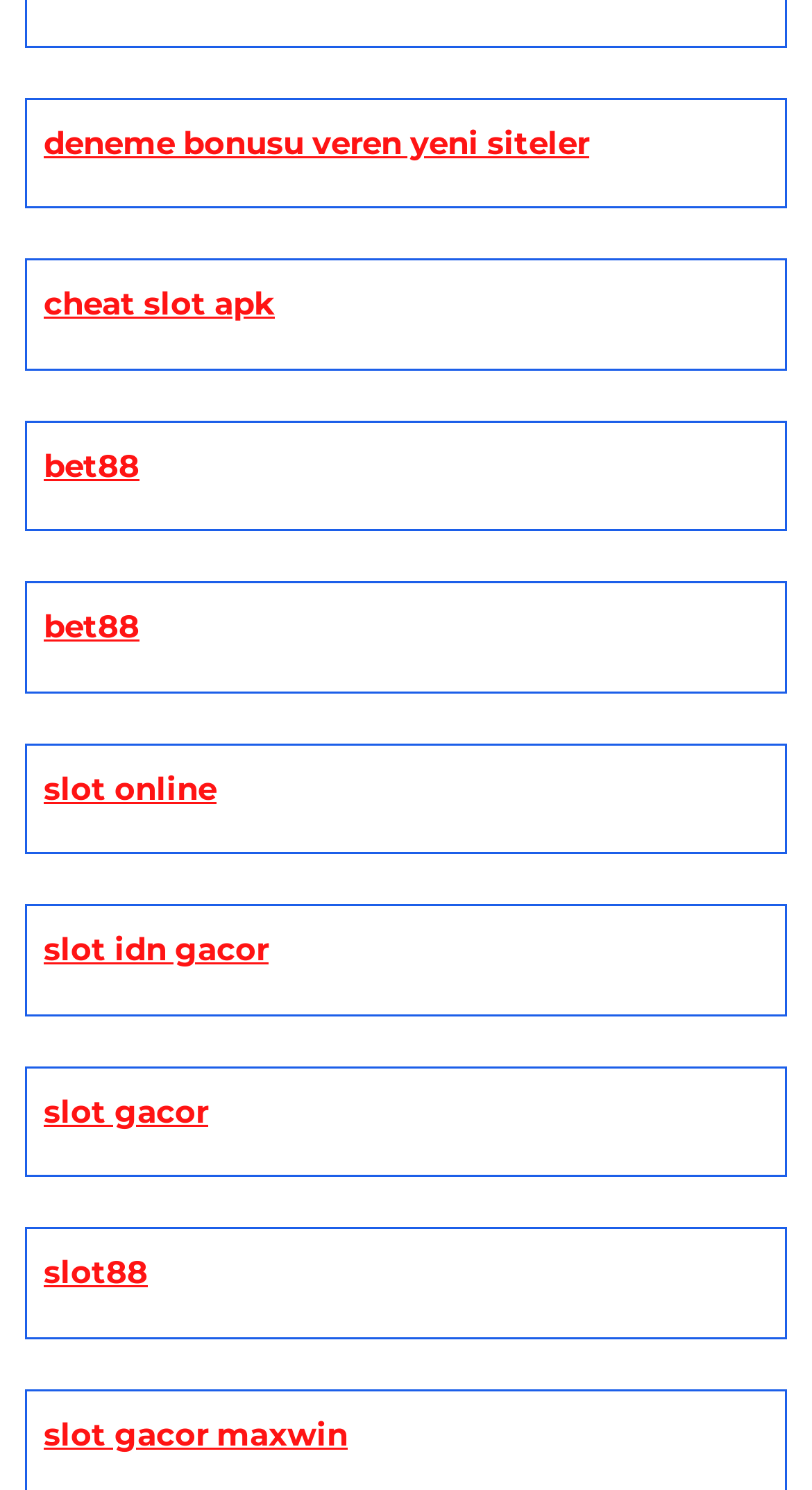Provide a brief response in the form of a single word or phrase:
What is the common theme among the link texts?

Online gambling